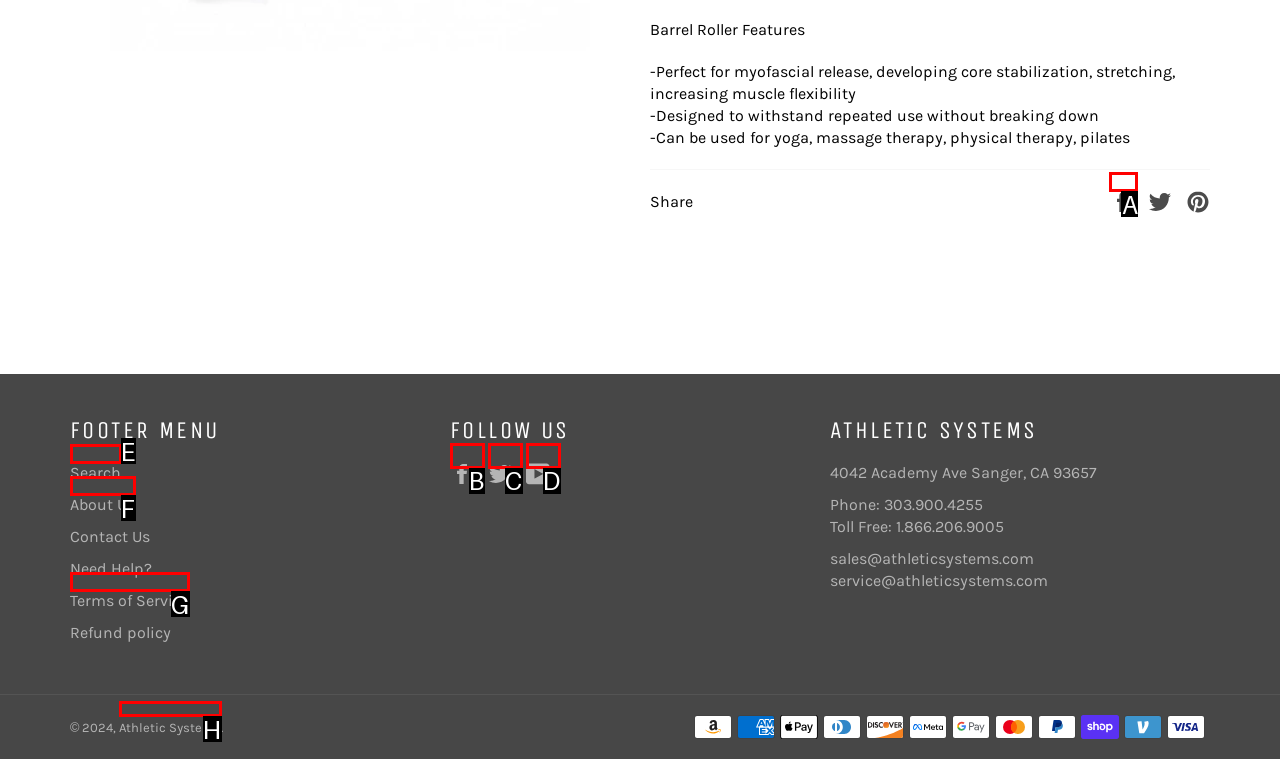Match the description: Facebook to the correct HTML element. Provide the letter of your choice from the given options.

B